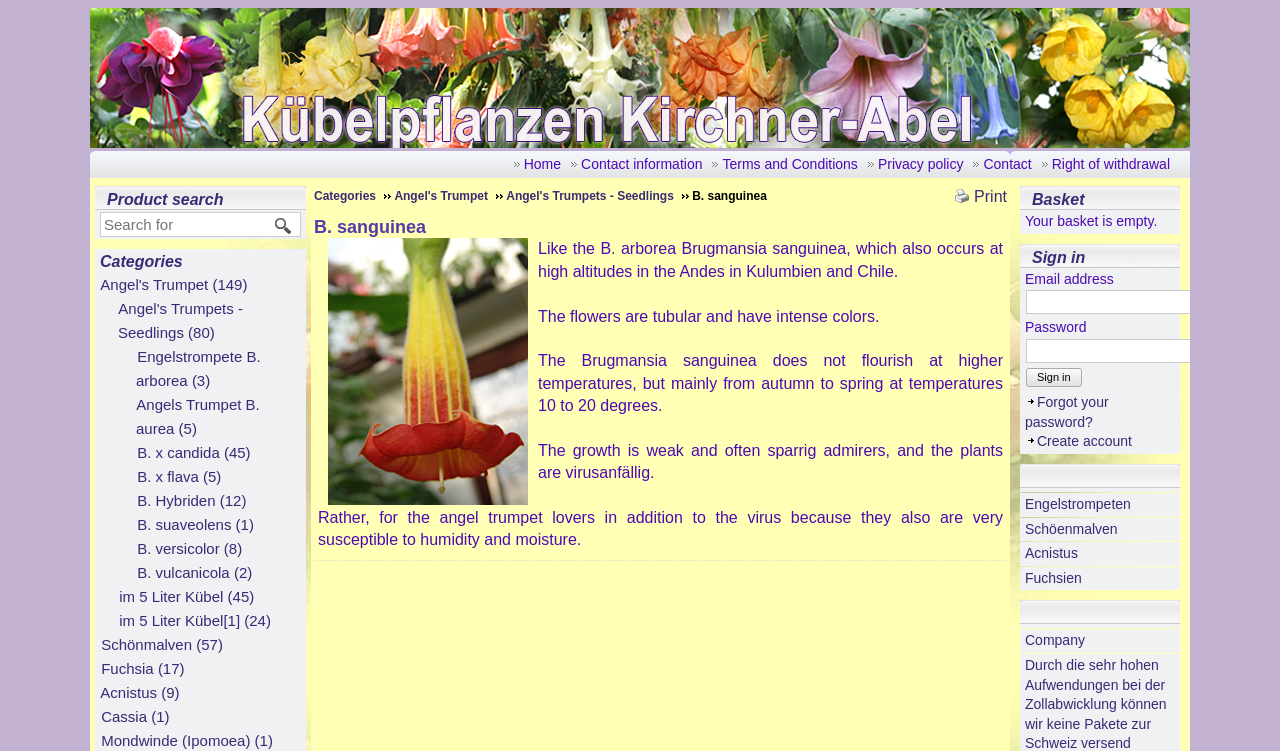Please provide the bounding box coordinates for the element that needs to be clicked to perform the instruction: "View categories". The coordinates must consist of four float numbers between 0 and 1, formatted as [left, top, right, bottom].

[0.078, 0.337, 0.143, 0.36]